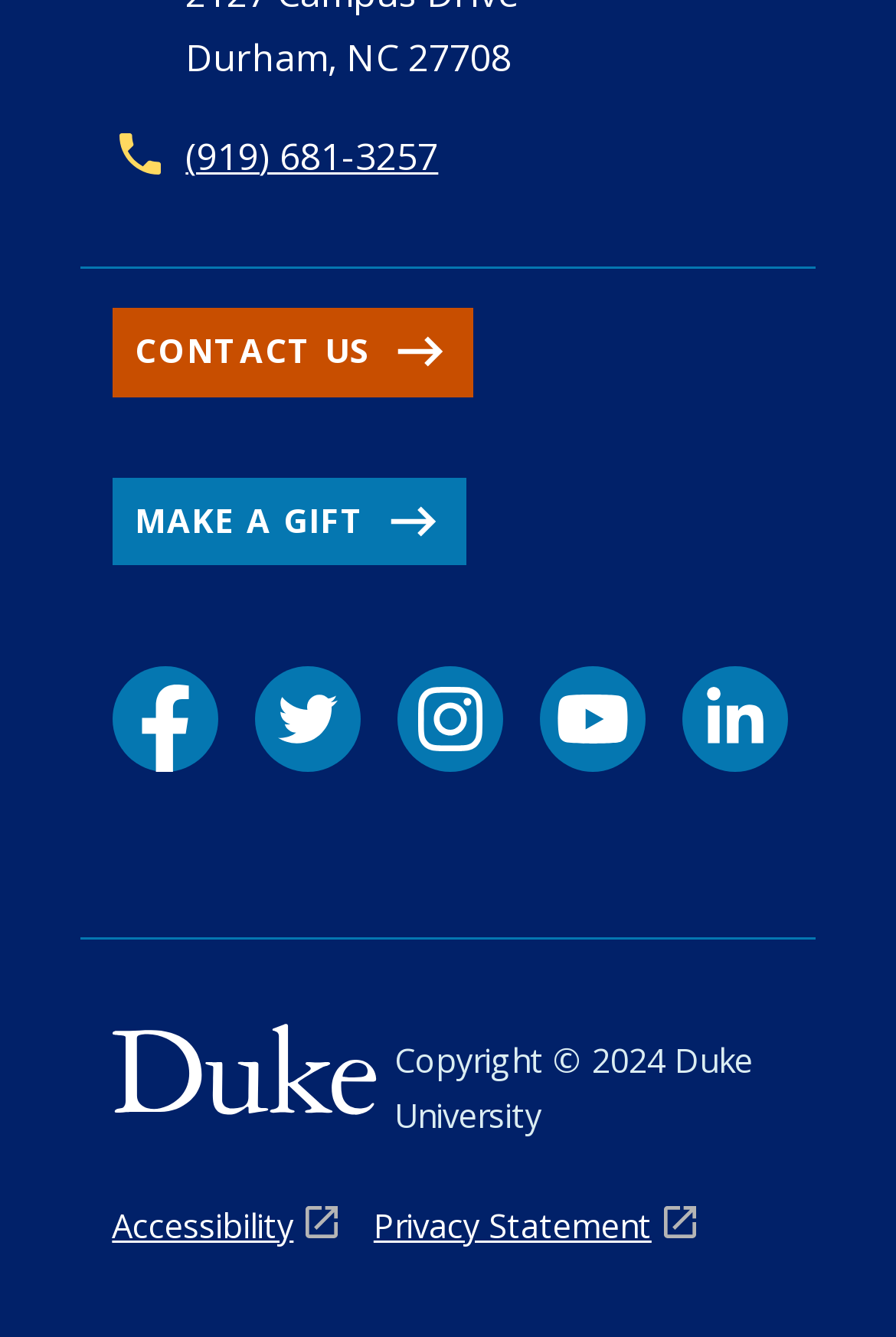Locate the UI element described by Make A Gift in the provided webpage screenshot. Return the bounding box coordinates in the format (top-left x, top-left y, bottom-right x, bottom-right y), ensuring all values are between 0 and 1.

[0.125, 0.357, 0.52, 0.423]